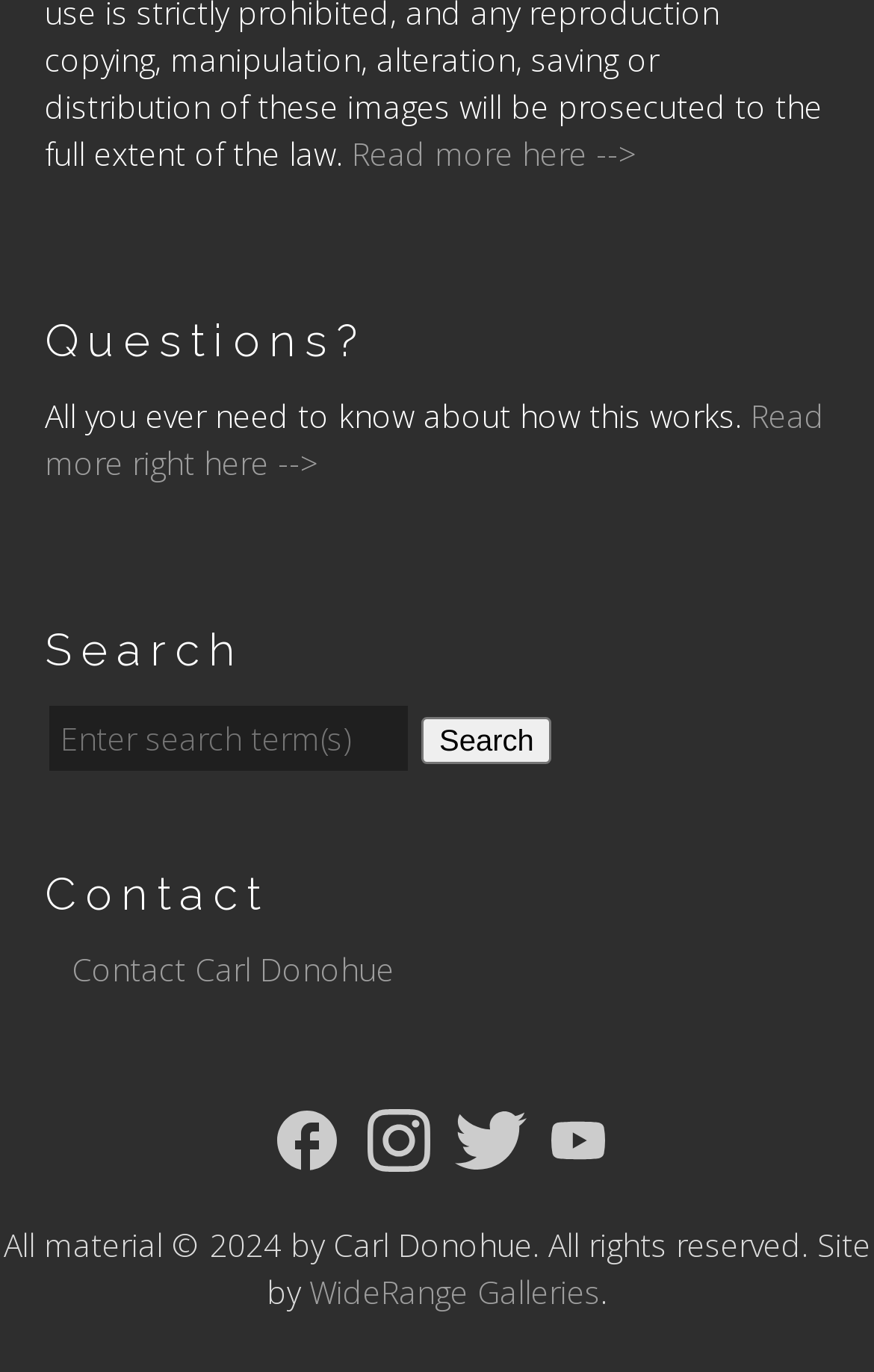Find the bounding box coordinates for the area you need to click to carry out the instruction: "Click on ADD and ADHD". The coordinates should be four float numbers between 0 and 1, indicated as [left, top, right, bottom].

None